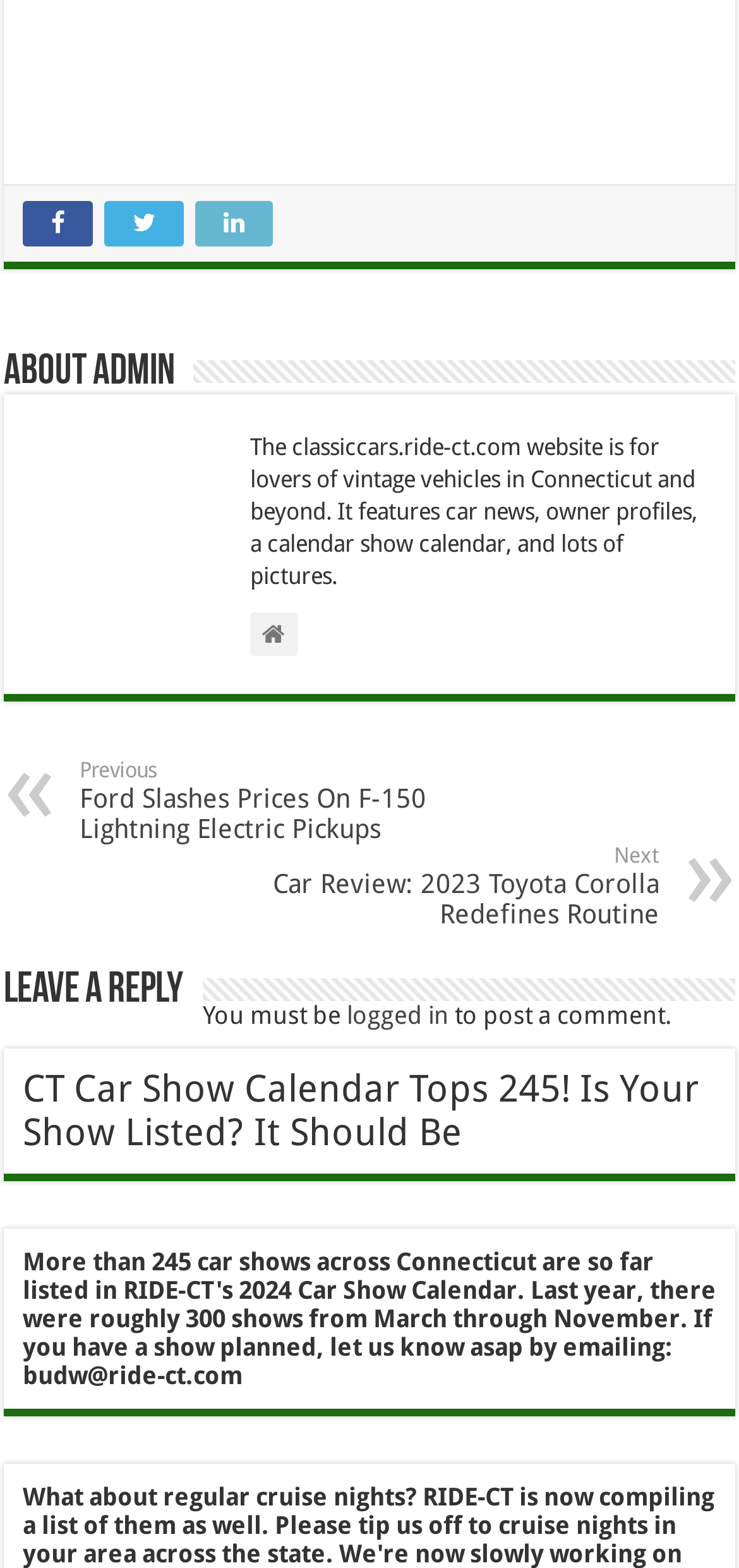What type of content is featured on the website?
Using the image, provide a concise answer in one word or a short phrase.

Car news, profiles, calendar, pictures